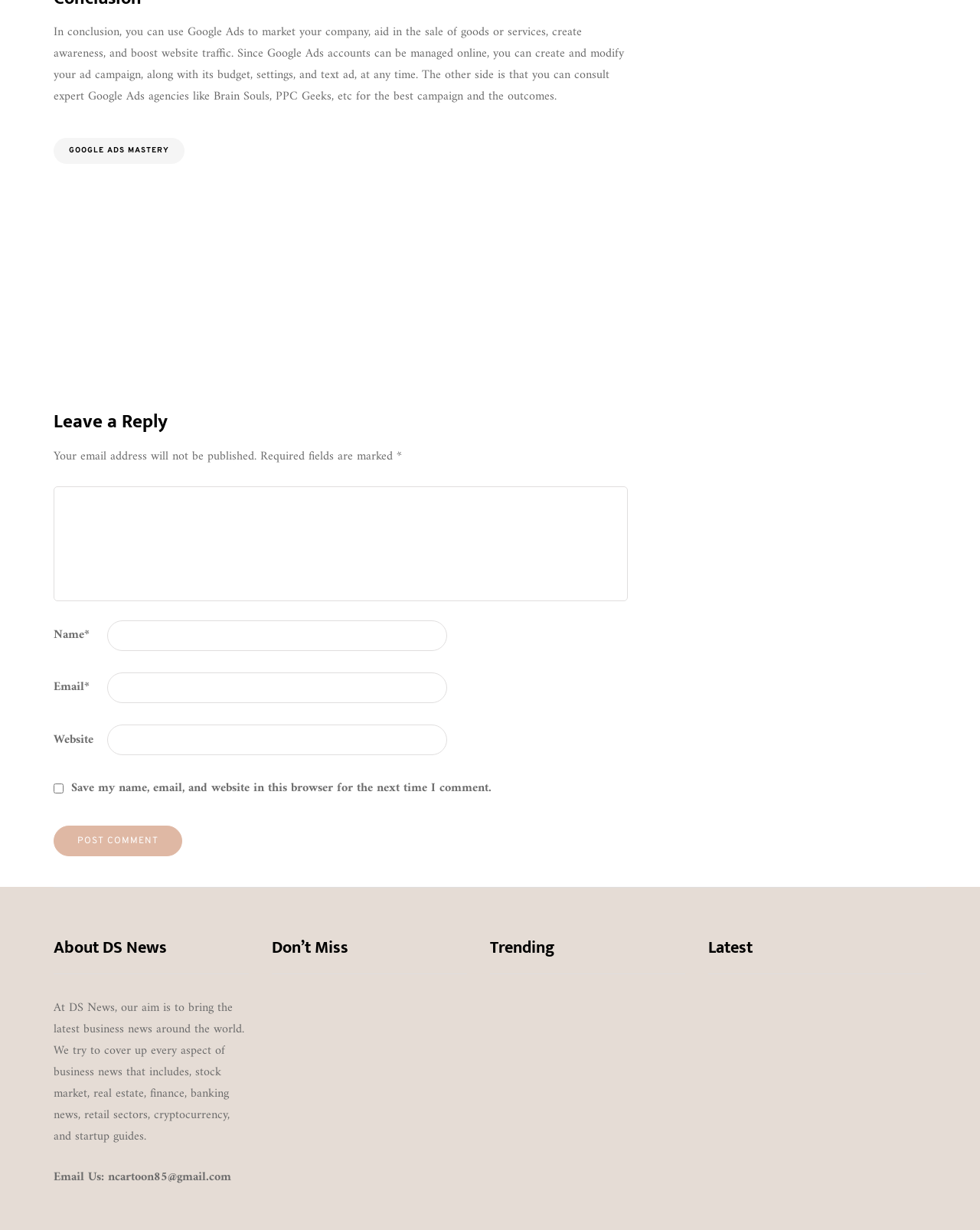Please provide a comprehensive answer to the question below using the information from the image: What are the categories of news on DS News?

The categories of news on DS News are mentioned throughout the page, including business news, TECH, HEALTH, LIFESTYLE, and FOOD, which are all listed as separate headings.